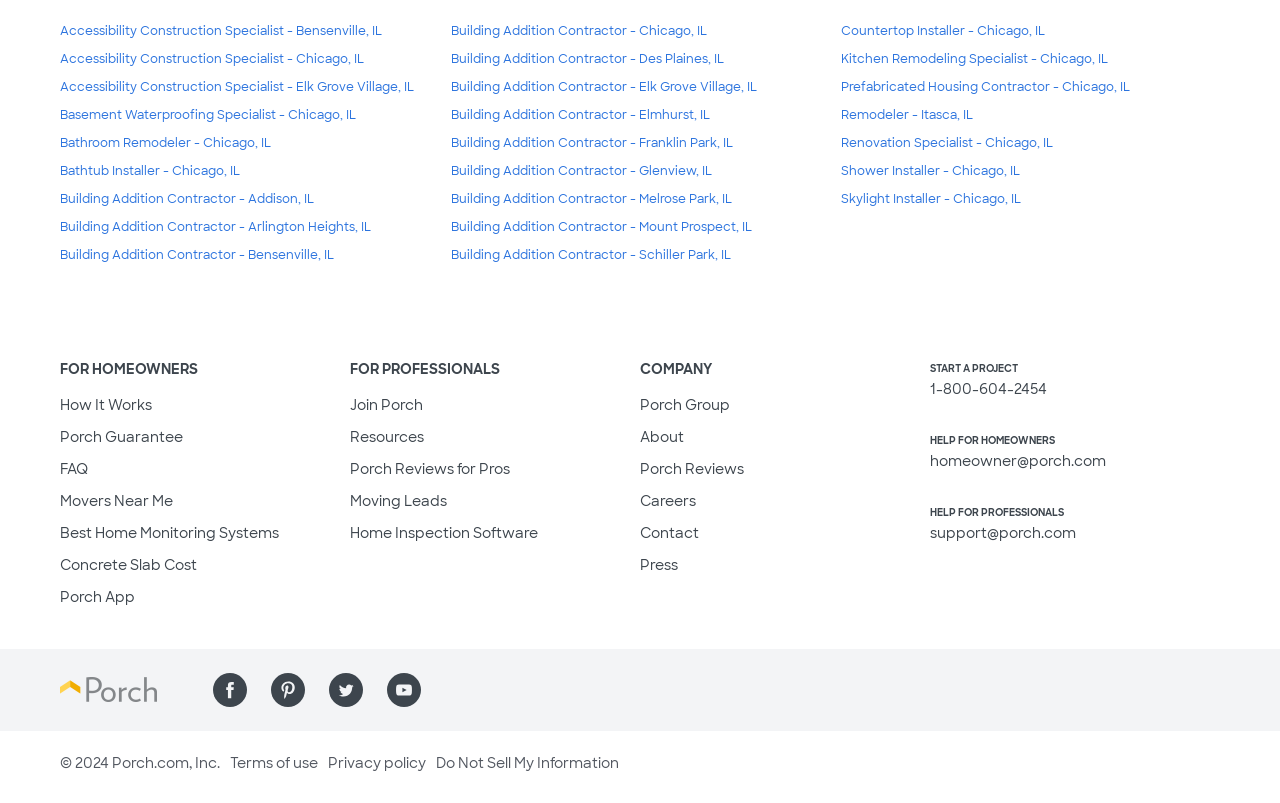Please reply with a single word or brief phrase to the question: 
What is the phone number to start a project?

1-800-604-2454